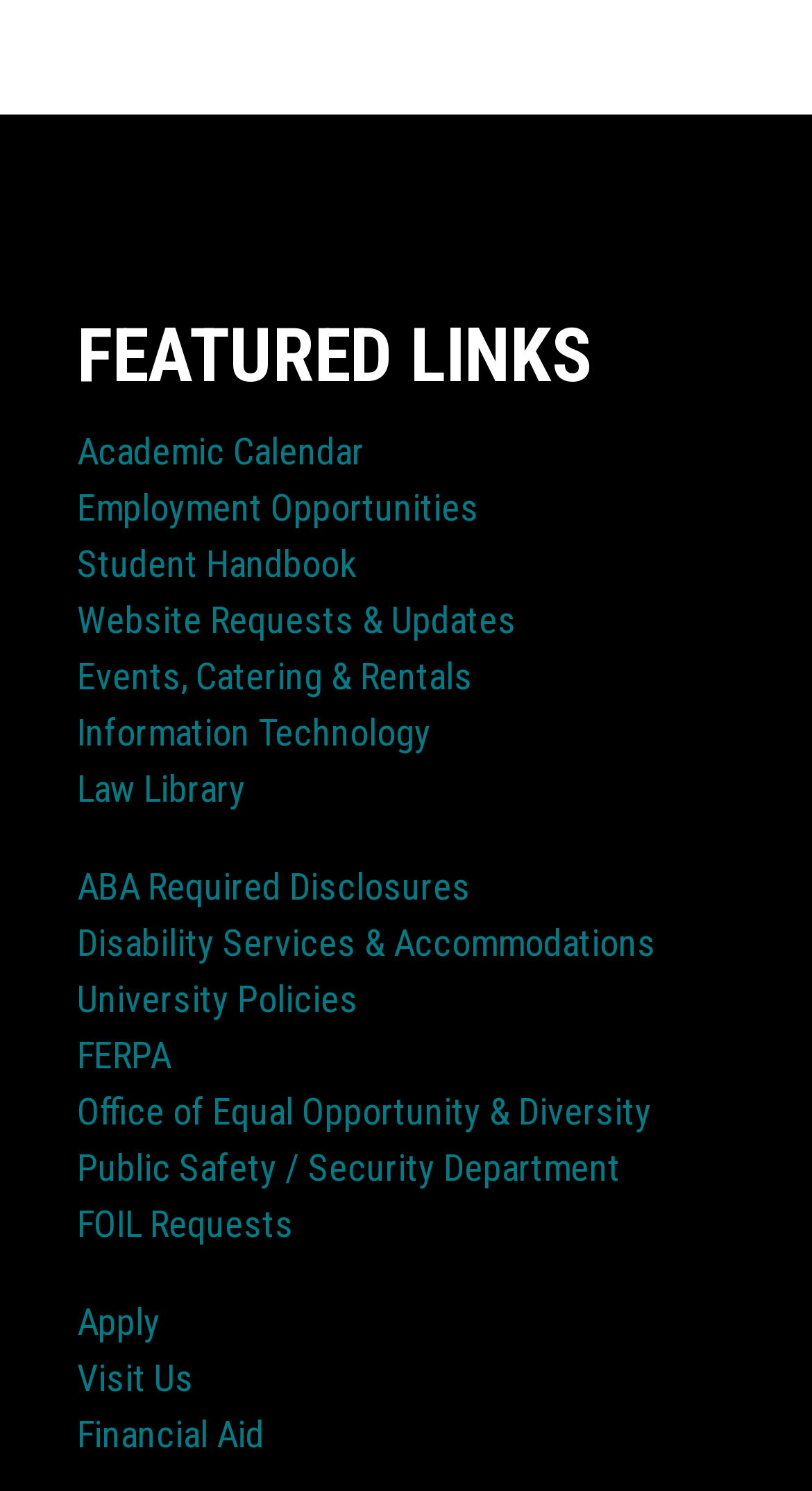Pinpoint the bounding box coordinates for the area that should be clicked to perform the following instruction: "View academic calendar".

[0.095, 0.288, 0.449, 0.318]